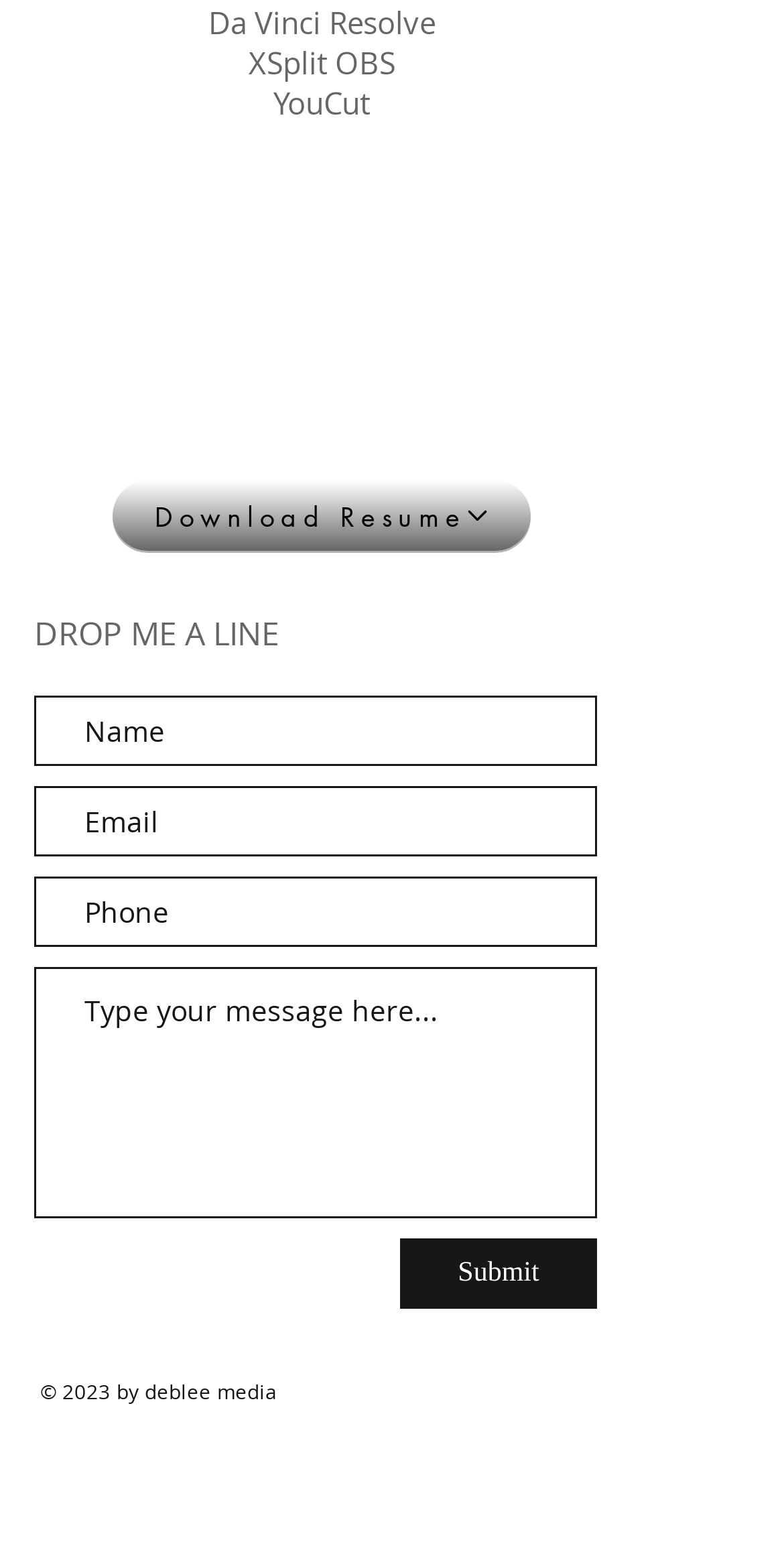Identify the bounding box coordinates of the region that should be clicked to execute the following instruction: "download resume".

[0.144, 0.31, 0.677, 0.356]